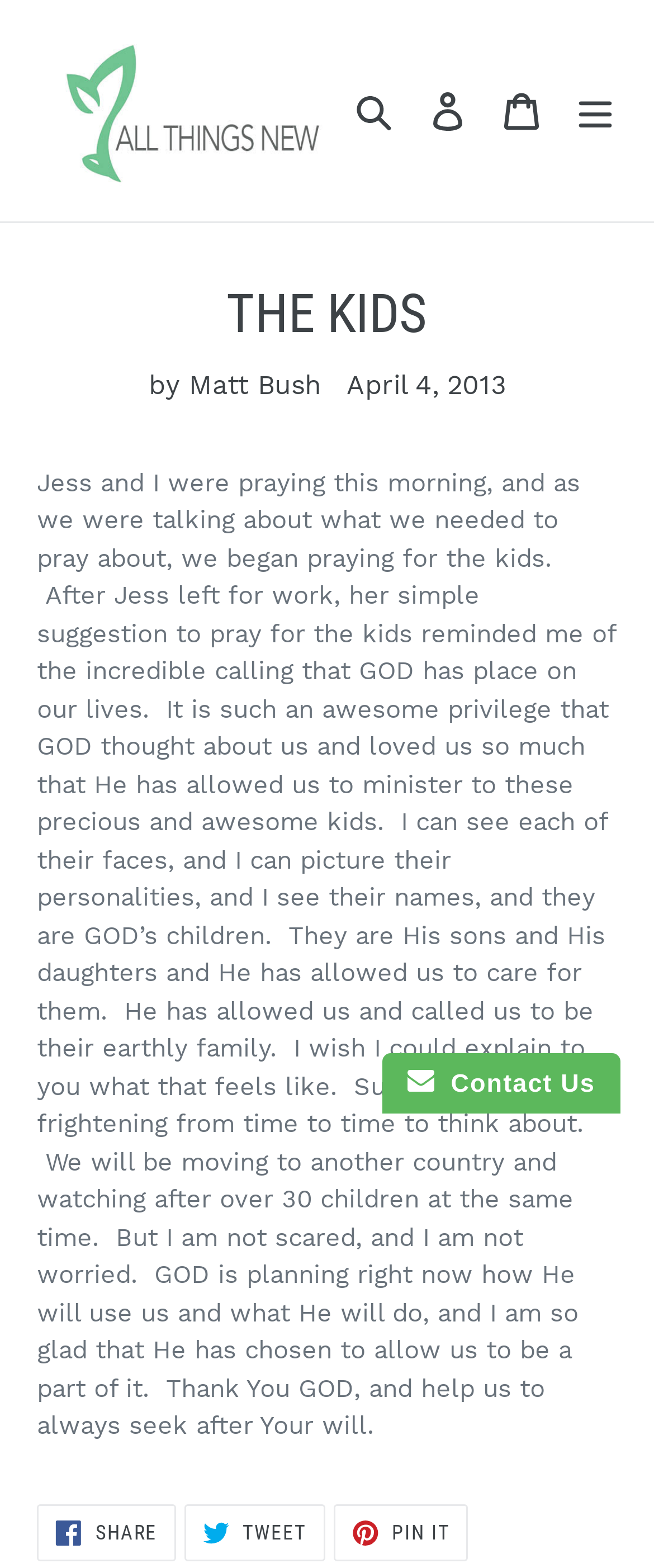How many social media sharing options are available?
Please give a detailed answer to the question using the information shown in the image.

There are three social media sharing options available, which are 'SHARE ON FACEBOOK', 'TWEET ON TWITTER', and 'PIN ON PINTEREST'. These options can be found at the bottom of the article.